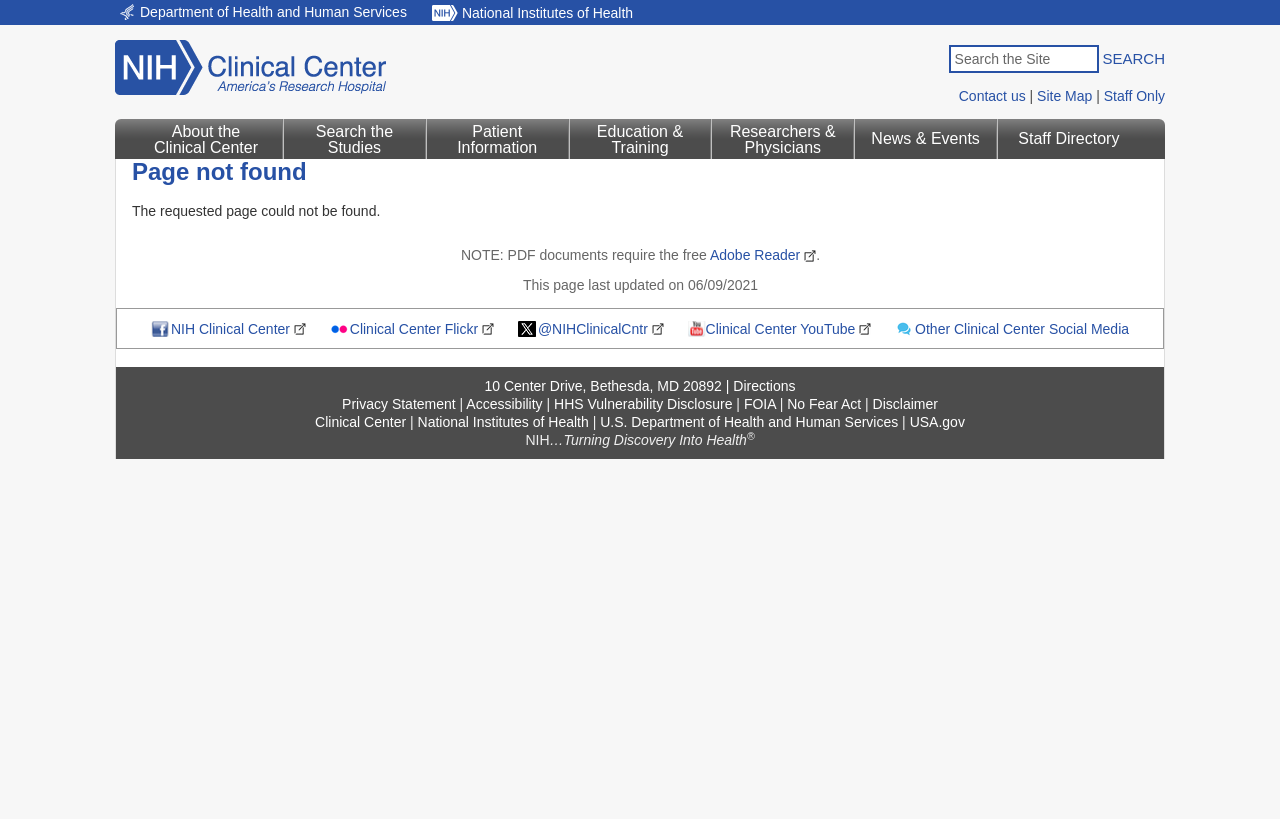Provide the bounding box coordinates for the area that should be clicked to complete the instruction: "Contact us".

[0.749, 0.107, 0.801, 0.127]